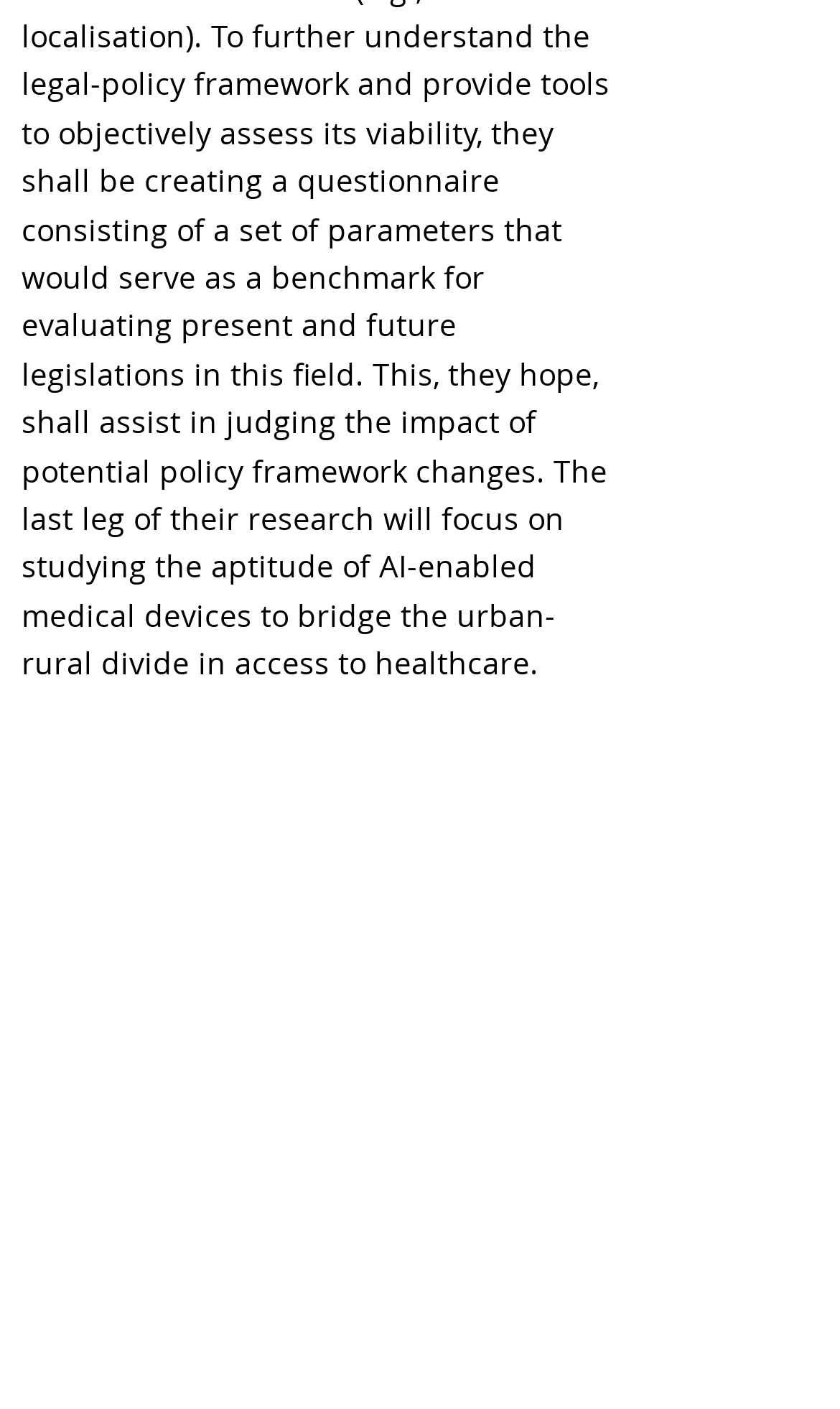Answer this question using a single word or a brief phrase:
What is the website's social media platform?

Facebook, Twitter